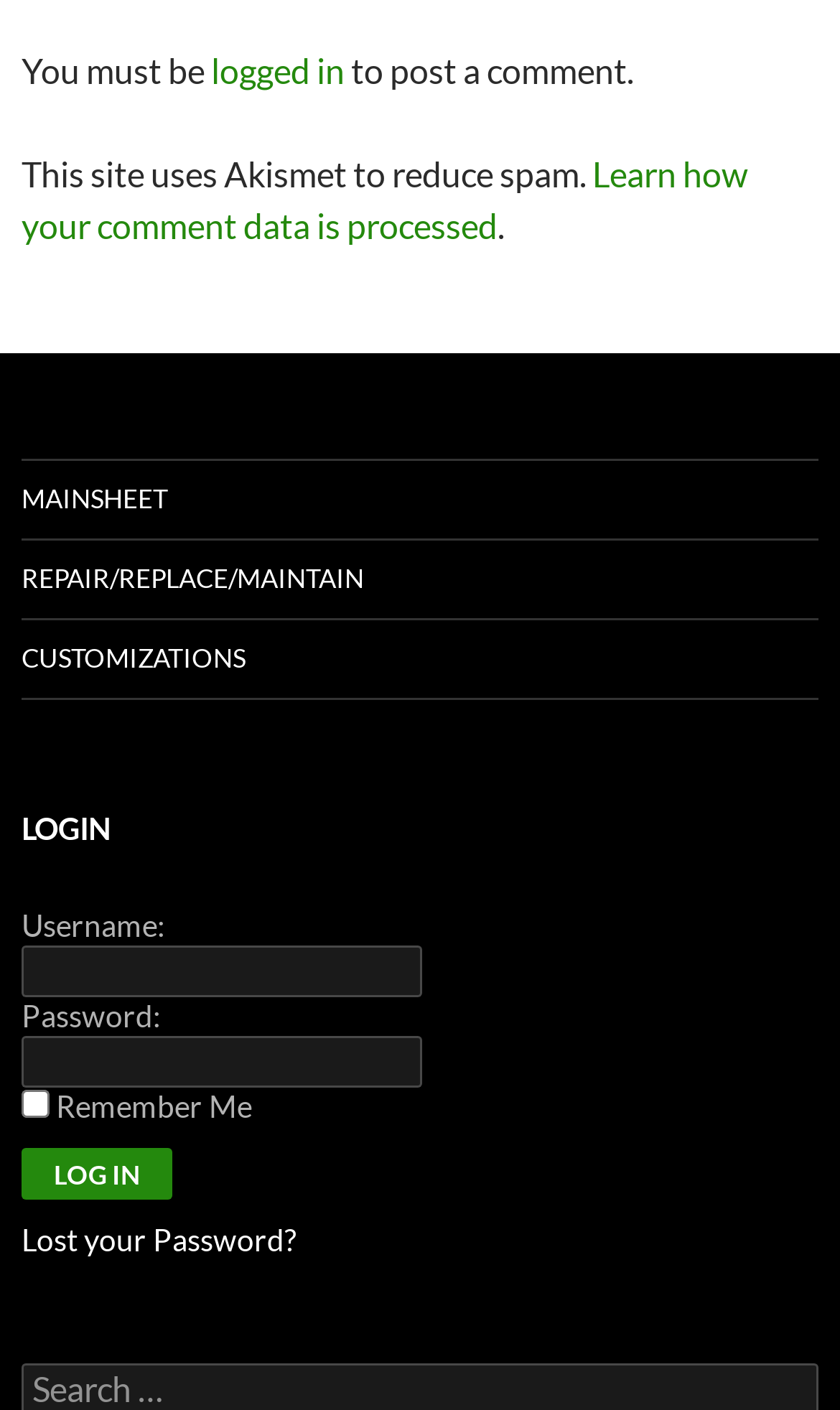Specify the bounding box coordinates of the area to click in order to follow the given instruction: "click log in."

[0.026, 0.814, 0.205, 0.851]